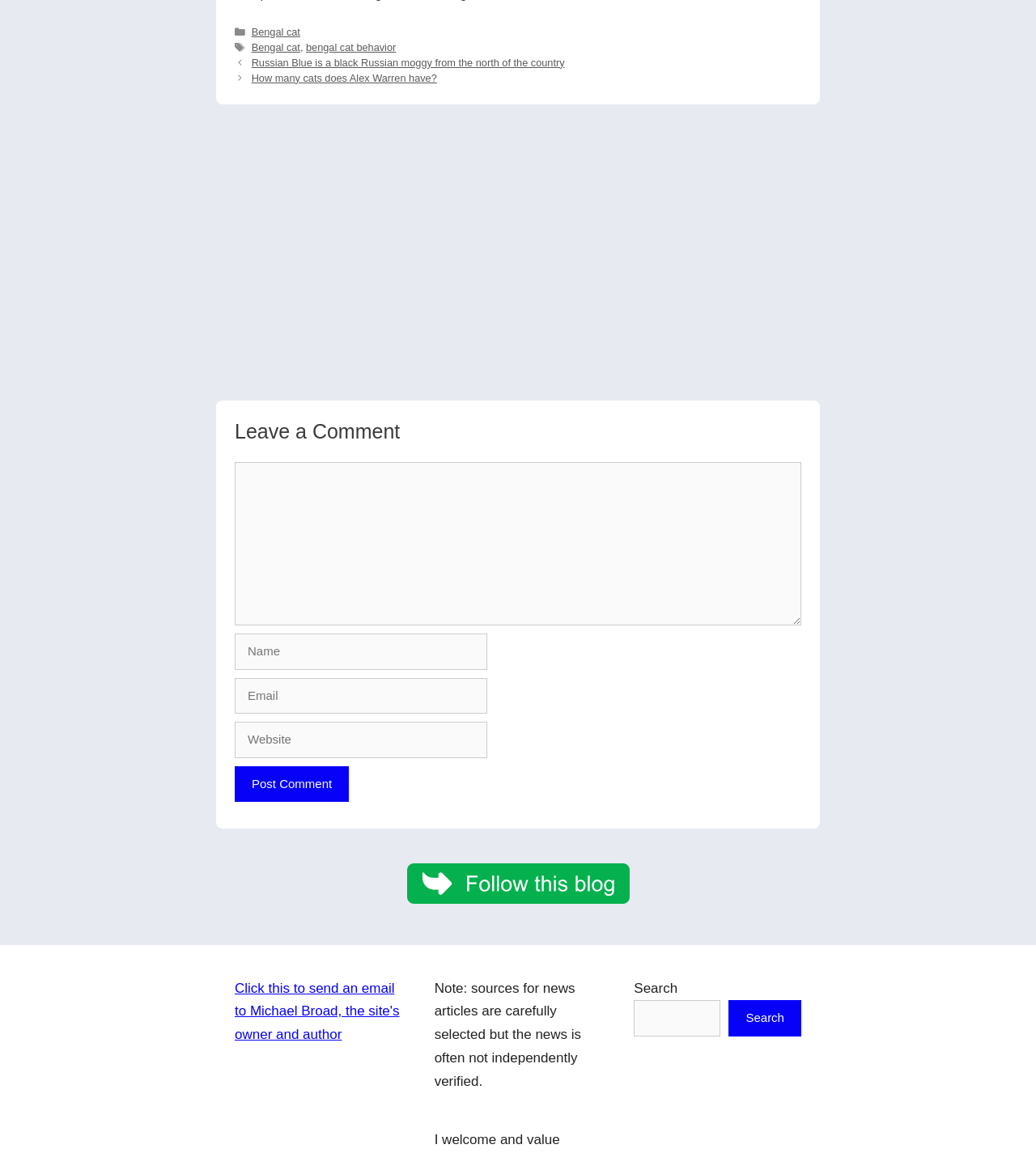What is the purpose of the search box?
Give a detailed and exhaustive answer to the question.

The search box is located at the bottom of the webpage and has a label 'Search', indicating that it is used to search for content within the website, such as articles or posts.